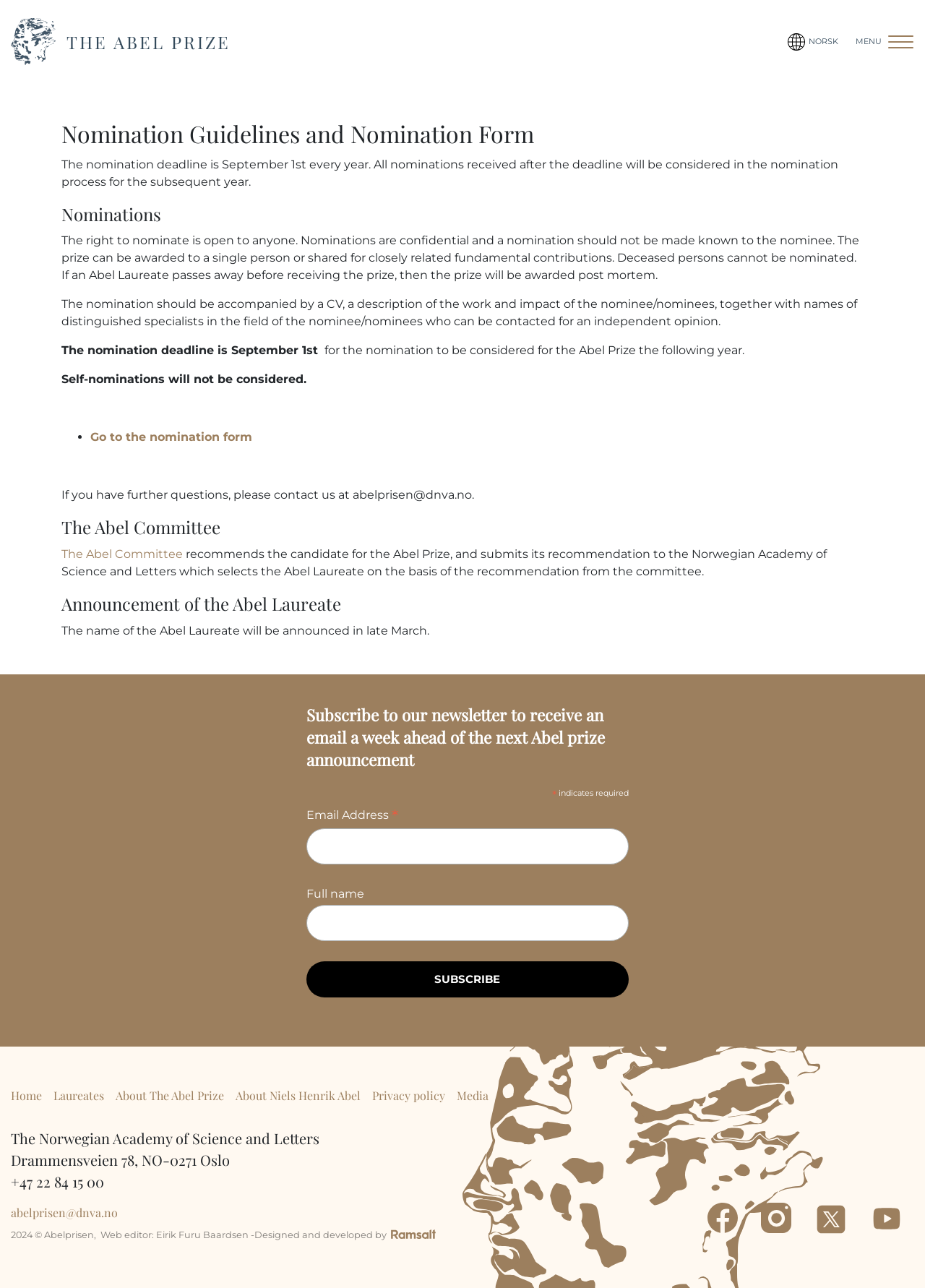Determine the bounding box coordinates of the element's region needed to click to follow the instruction: "Check out the 'Shadows' tag". Provide these coordinates as four float numbers between 0 and 1, formatted as [left, top, right, bottom].

None